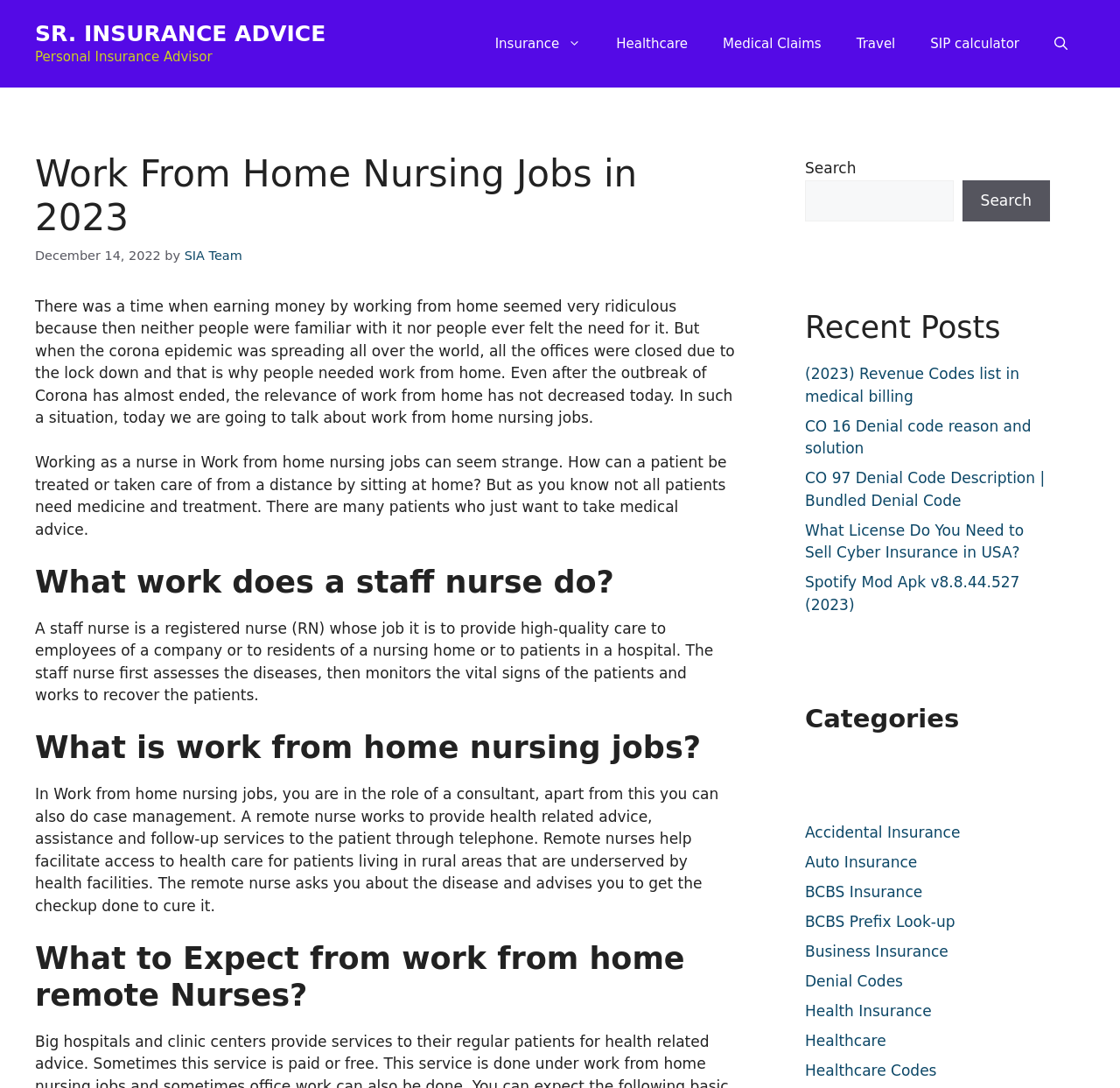Please identify the bounding box coordinates for the region that you need to click to follow this instruction: "Click on the 'SR. INSURANCE ADVICE' link".

[0.031, 0.019, 0.291, 0.042]